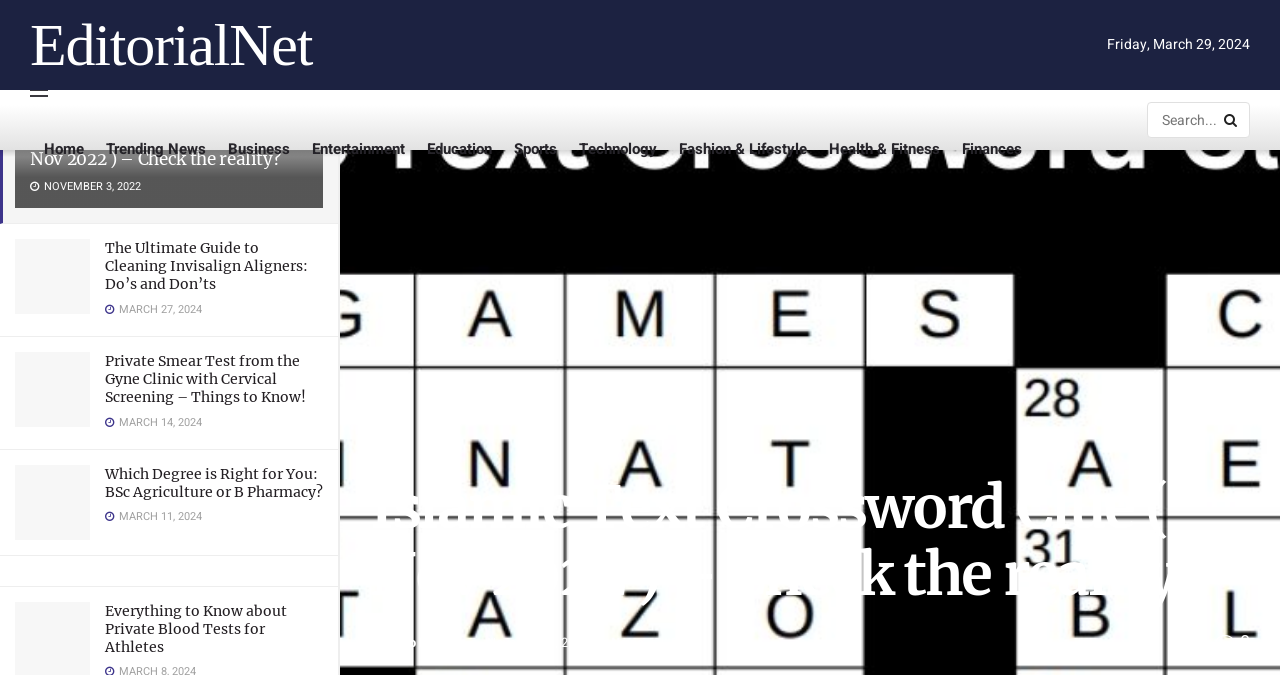Can you provide the bounding box coordinates for the element that should be clicked to implement the instruction: "Explore the education section"?

[0.334, 0.176, 0.384, 0.264]